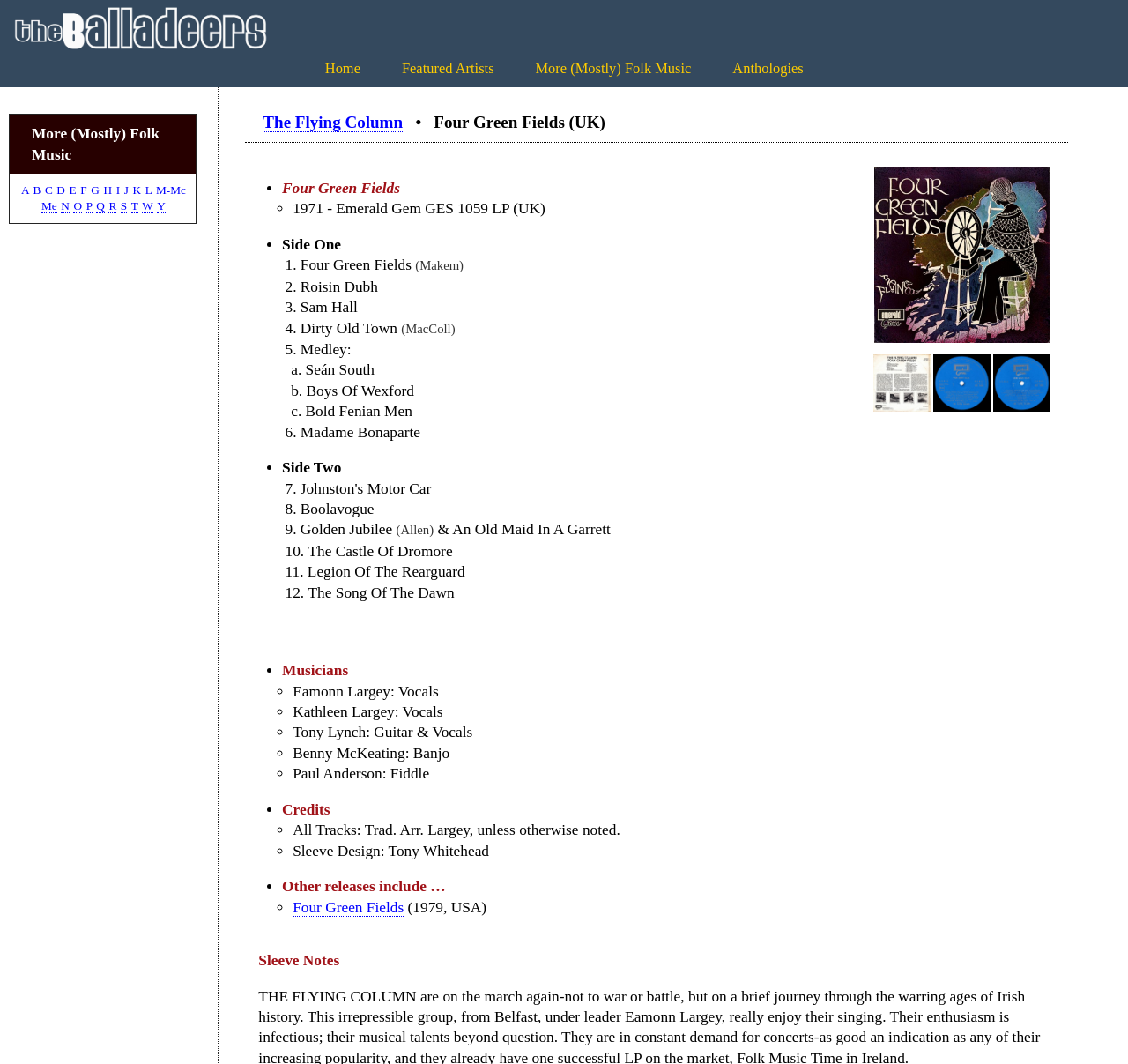Ascertain the bounding box coordinates for the UI element detailed here: "Faculty Members". The coordinates should be provided as [left, top, right, bottom] with each value being a float between 0 and 1.

None